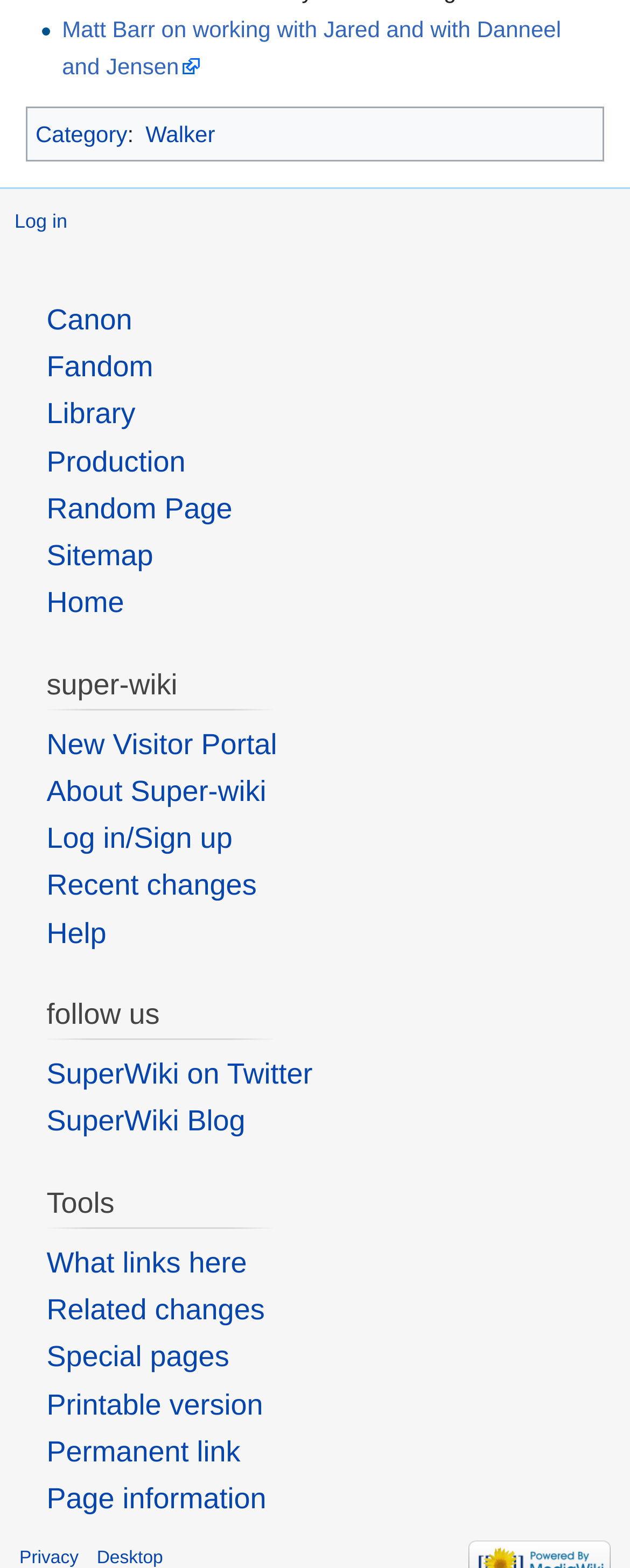Find the bounding box coordinates of the clickable region needed to perform the following instruction: "Check recent changes". The coordinates should be provided as four float numbers between 0 and 1, i.e., [left, top, right, bottom].

[0.074, 0.555, 0.407, 0.575]